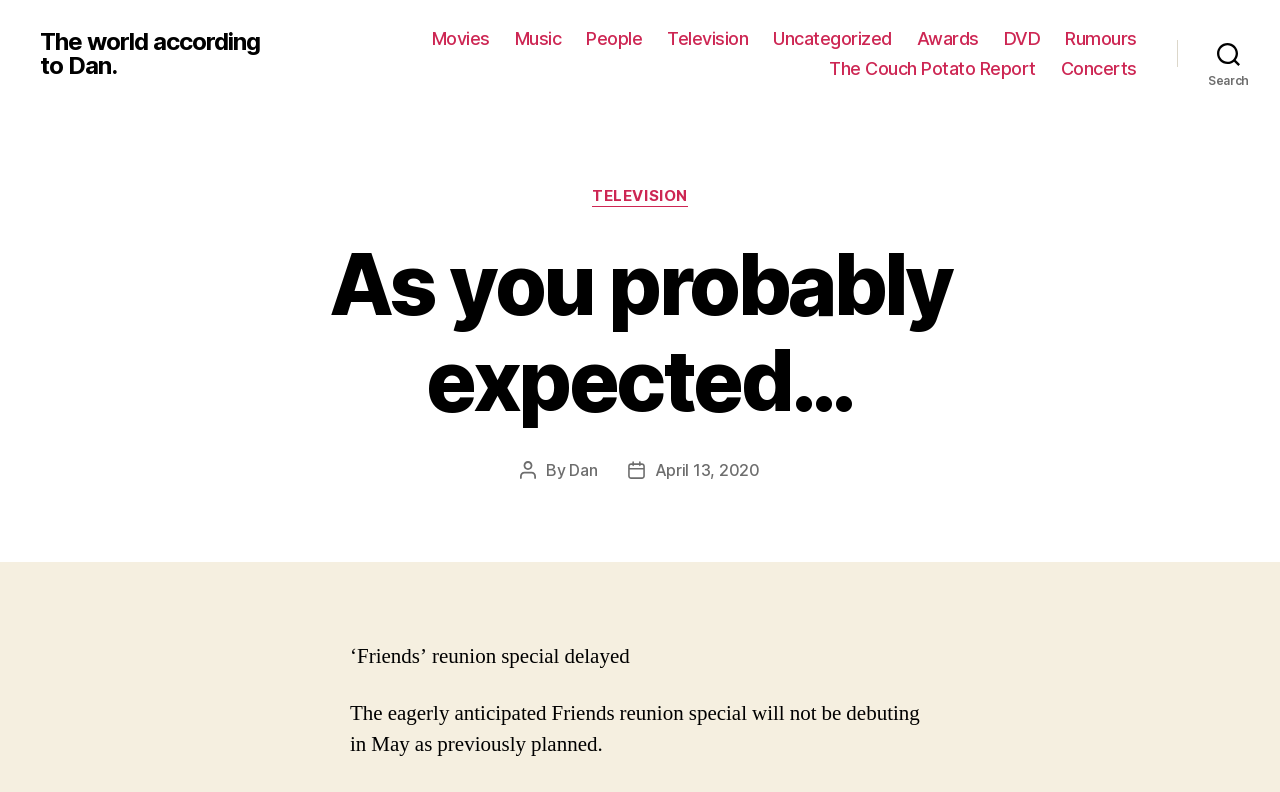Provide a single word or phrase to answer the given question: 
When was the latest article posted?

April 13, 2020